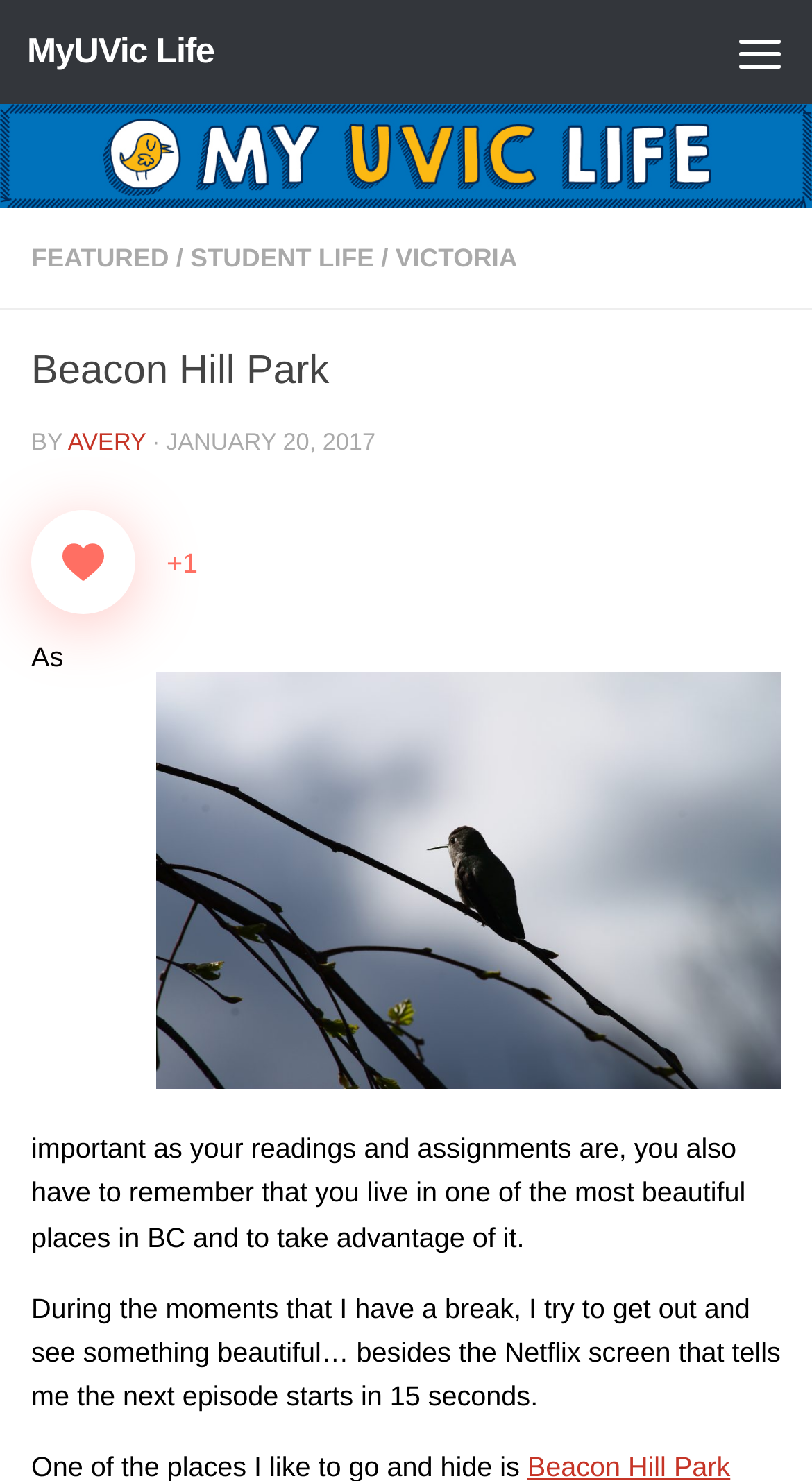Identify the bounding box coordinates of the section to be clicked to complete the task described by the following instruction: "Click the 'Like Button'". The coordinates should be four float numbers between 0 and 1, formatted as [left, top, right, bottom].

[0.038, 0.345, 0.167, 0.415]